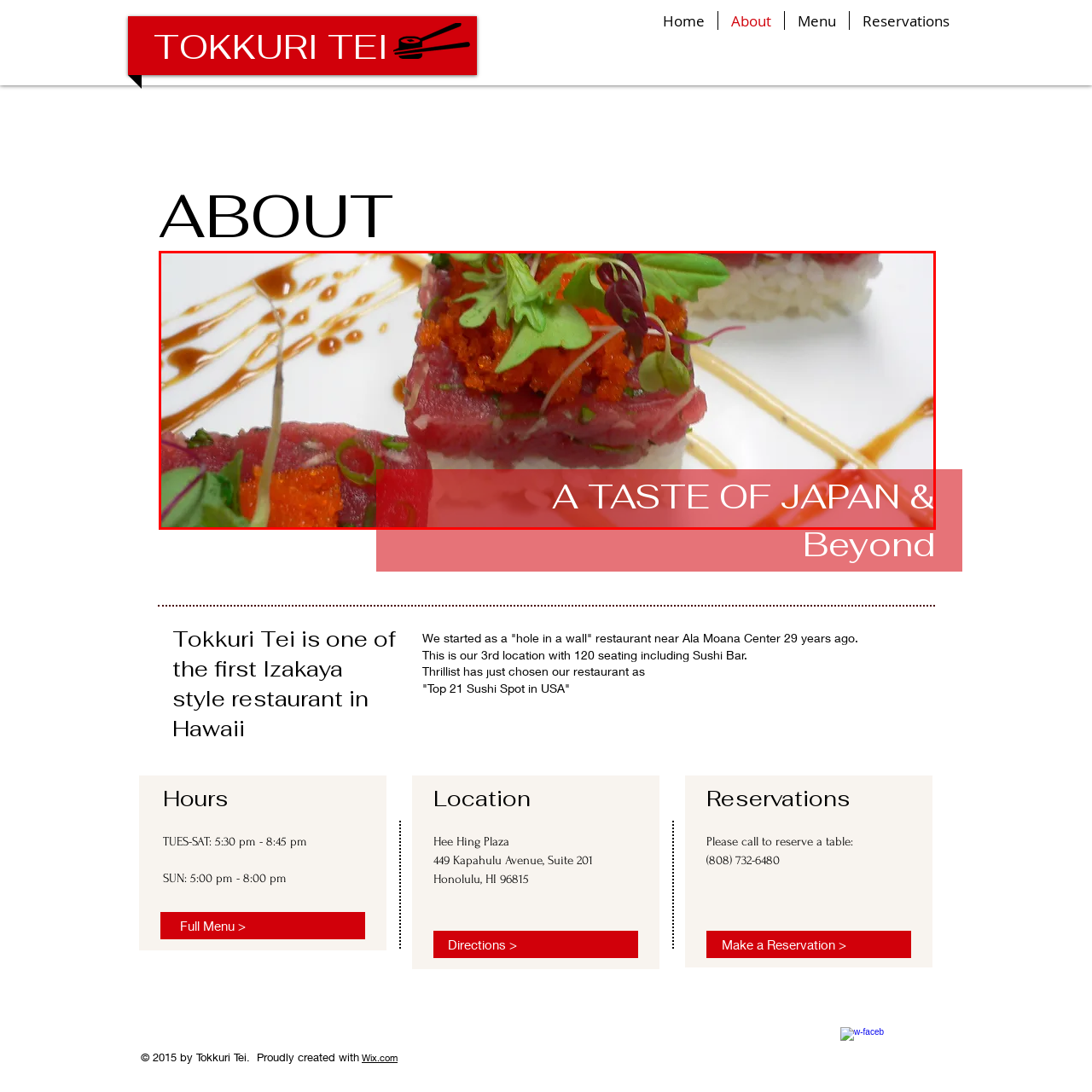Analyze the content inside the red-marked area, What is the style of the restaurant? Answer using only one word or a concise phrase.

Izakaya-style